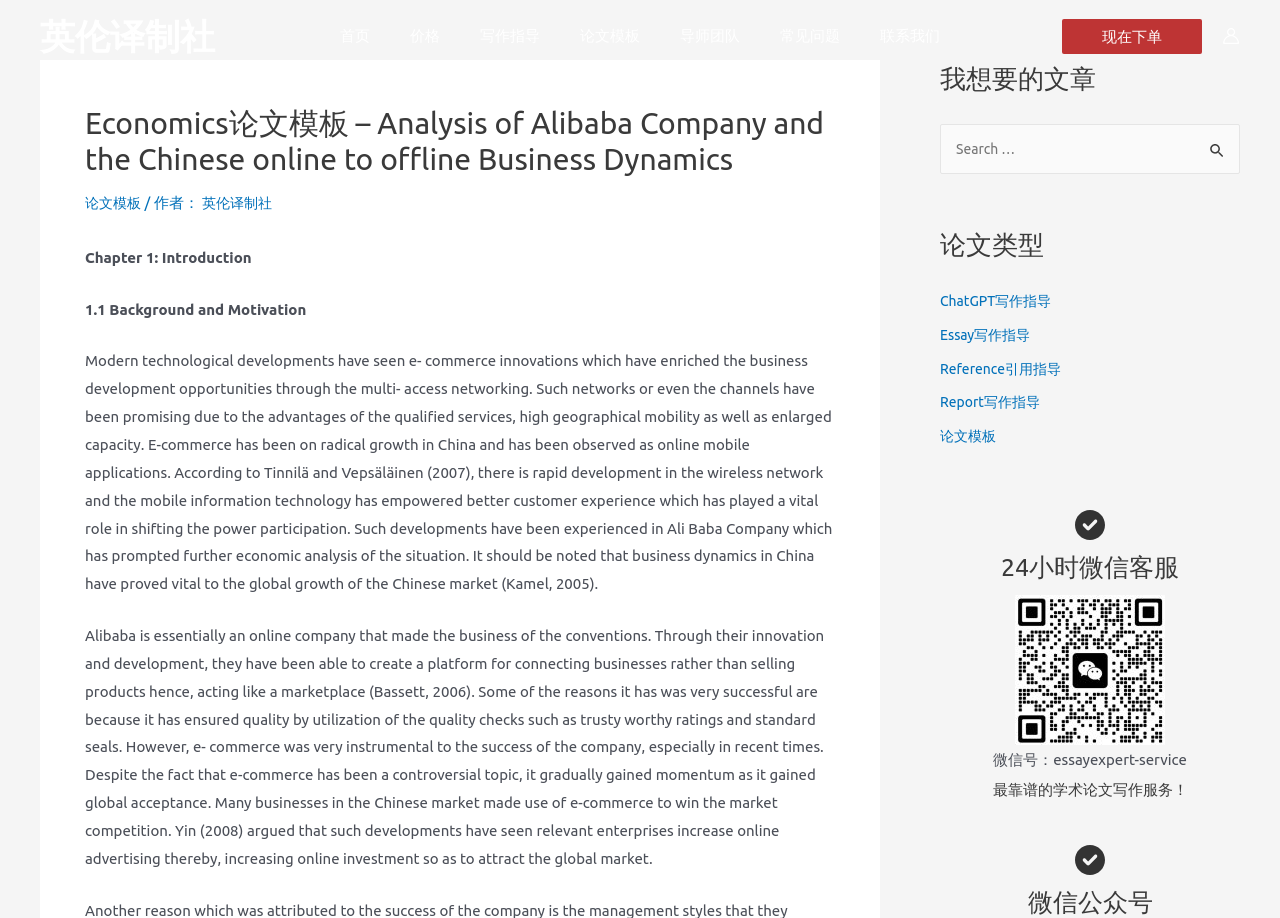Please provide the bounding box coordinates for the element that needs to be clicked to perform the instruction: "Contact the customer service through WeChat". The coordinates must consist of four float numbers between 0 and 1, formatted as [left, top, right, bottom].

[0.793, 0.649, 0.91, 0.813]